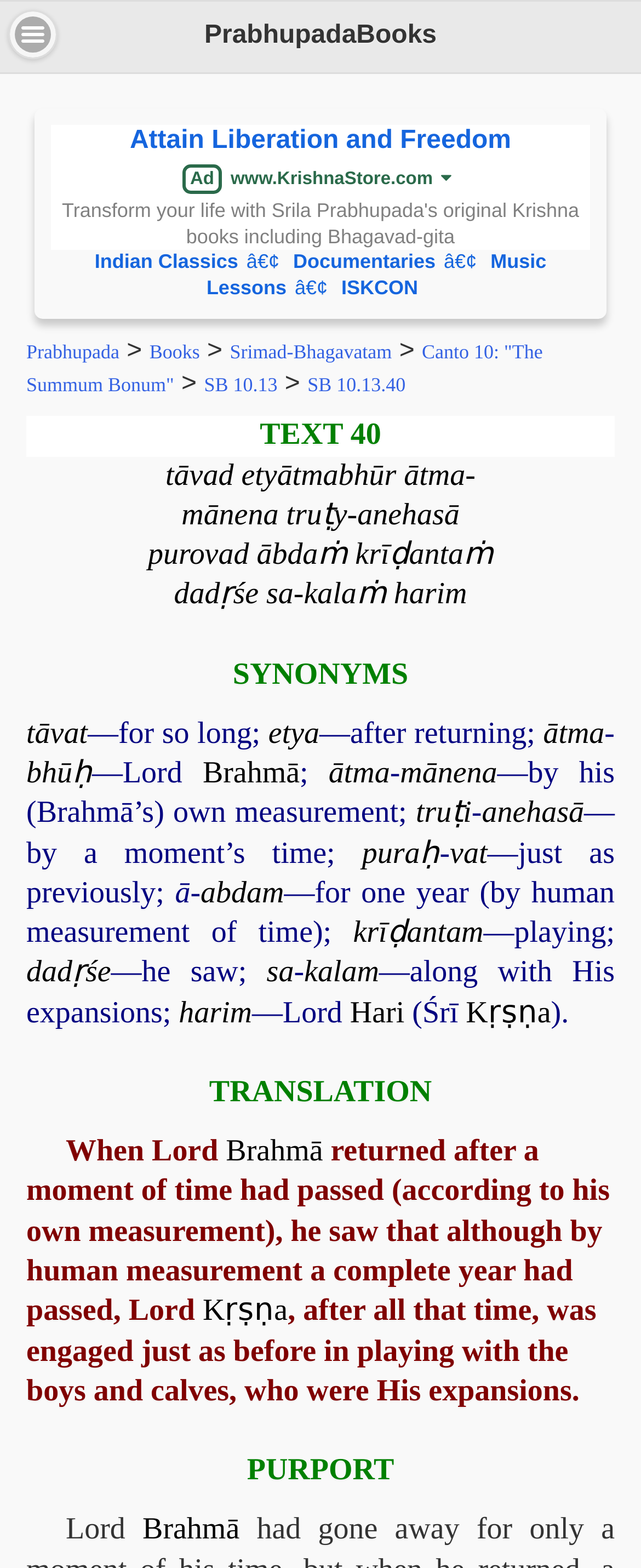Offer a meticulous caption that includes all visible features of the webpage.

This webpage appears to be a spiritual or religious text, specifically from the Srimad-Bhagavatam, a Hindu scripture. At the top, there is a heading "PrabhupadaBooks" and a button labeled "Menu". Below this, there is a section with several links, including "Attain Liberation and Freedom", "Indian Classics", "Documentaries", "Music Lessons", and "ISKCON". 

To the right of this section, there are links to "Prabhupada", "Books", "Srimad-Bhagavatam", "Canto 10: 'The Summum Bonum'", "SB 10.13", and "SB 10.13.40". 

The main content of the page is a Sanskrit text with English translations and synonyms. The text is divided into several sections, including "TEXT 40", "SYNONYMS", "TRANSLATION", and "PURPORT". The text describes Lord Brahma returning after a moment of time had passed and seeing that a complete year had passed by human measurement. It also describes Lord Krishna playing with boys and calves, who are His expansions.

Throughout the page, there are many links to specific words or phrases in the text, which likely provide further explanations or definitions. The overall layout of the page is dense with text and links, suggesting a scholarly or academic approach to the subject matter.